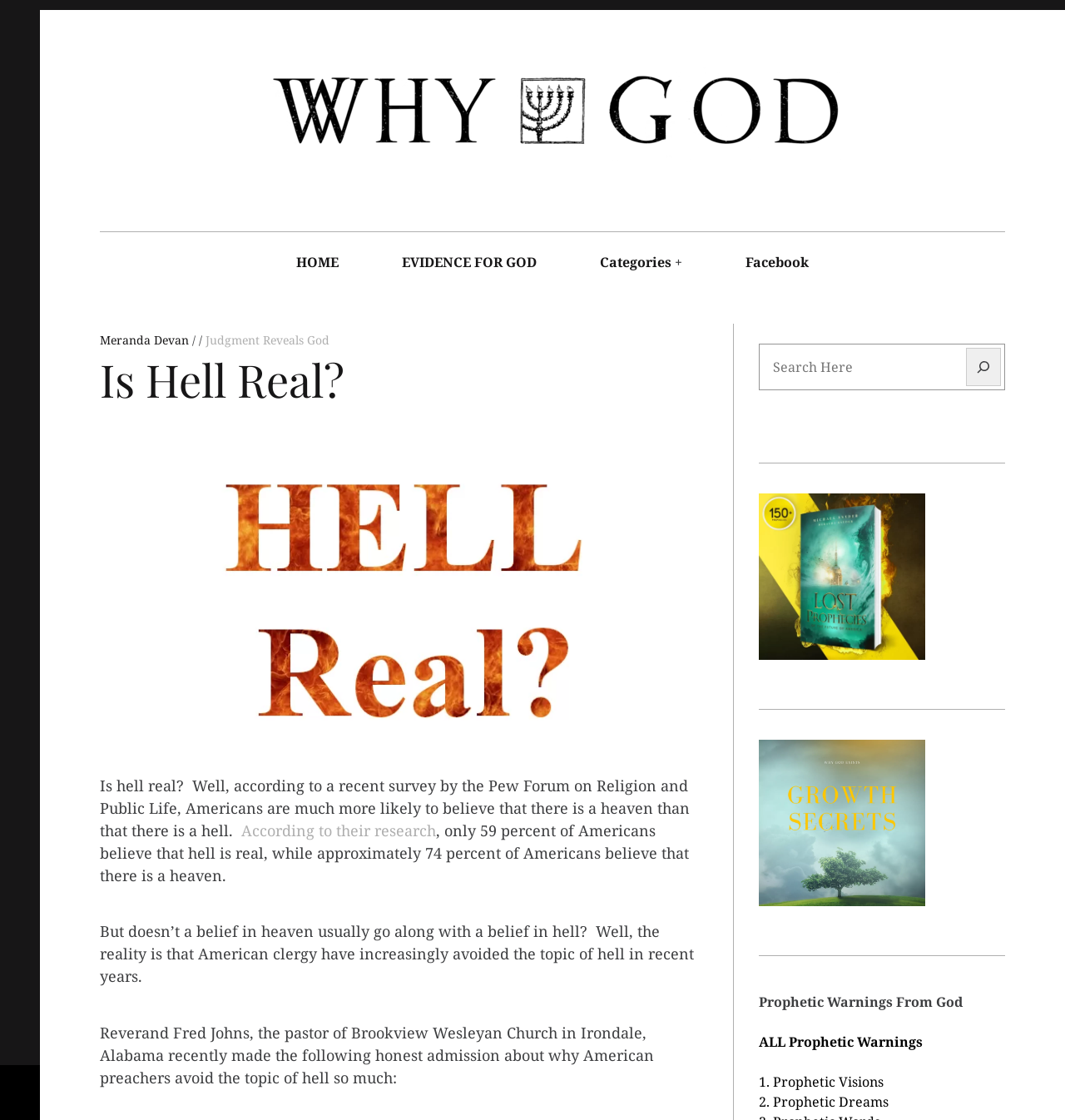Respond to the question below with a single word or phrase:
What is the purpose of the search box?

To search the website